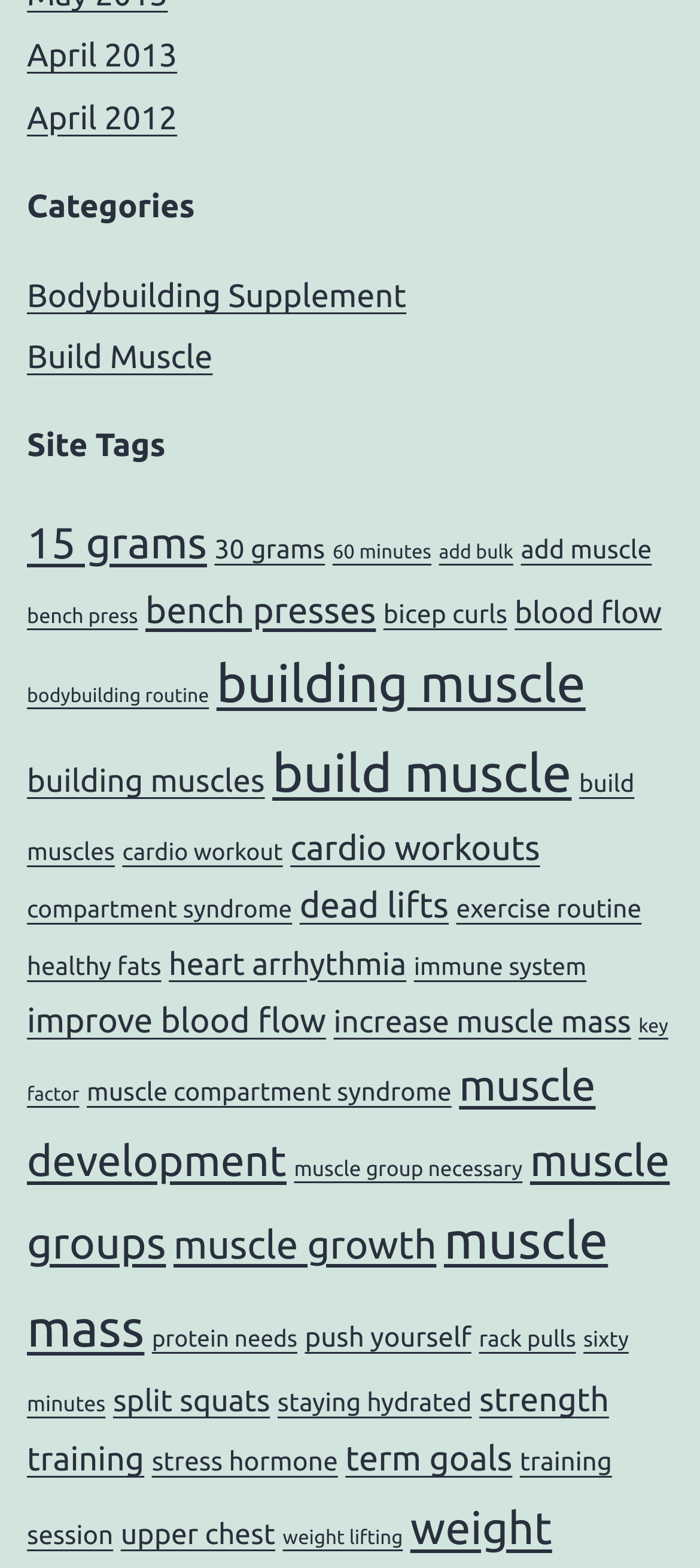Identify the bounding box coordinates of the region I need to click to complete this instruction: "Click on 'Bodybuilding Supplement'".

[0.038, 0.177, 0.581, 0.2]